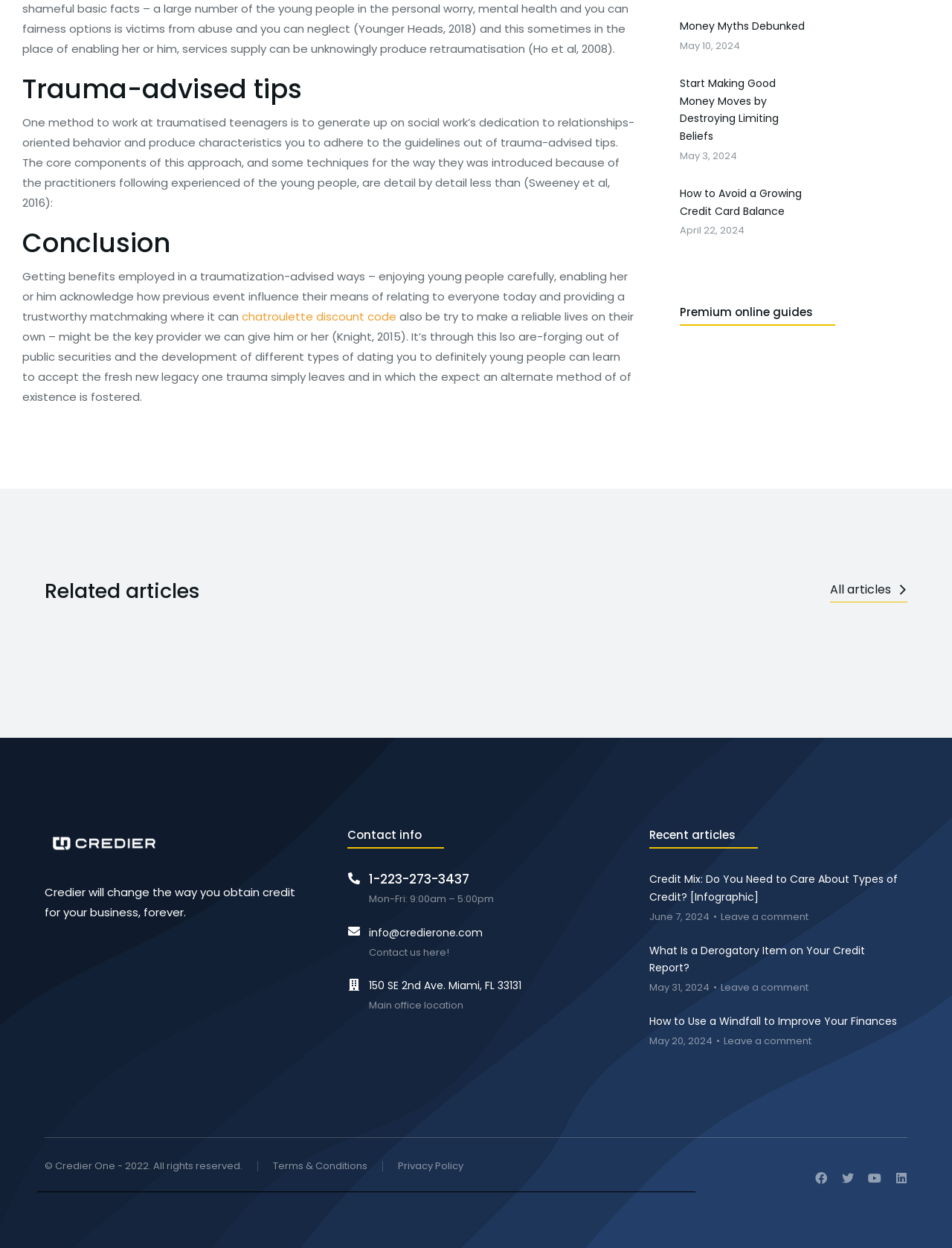With reference to the screenshot, provide a detailed response to the question below:
What type of articles are featured on the webpage?

The article titles and headings on the webpage suggest that the articles are related to finance and credit, with topics such as credit reports, credit cards, and financial management.